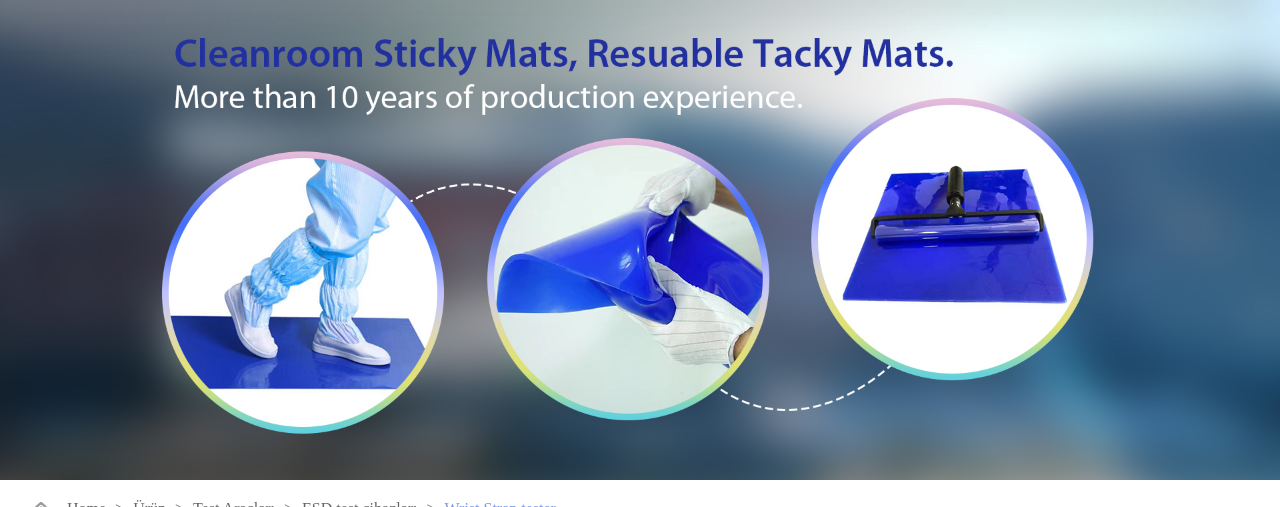What is the purpose of the personnel wearing protective booties?
Answer the question with a thorough and detailed explanation.

The personnel wearing protective booties are stepping onto a sticky mat, which is designed to maintain cleanliness in sensitive environments. This implies that the purpose of wearing protective booties is to prevent contamination and maintain cleanliness in these environments.